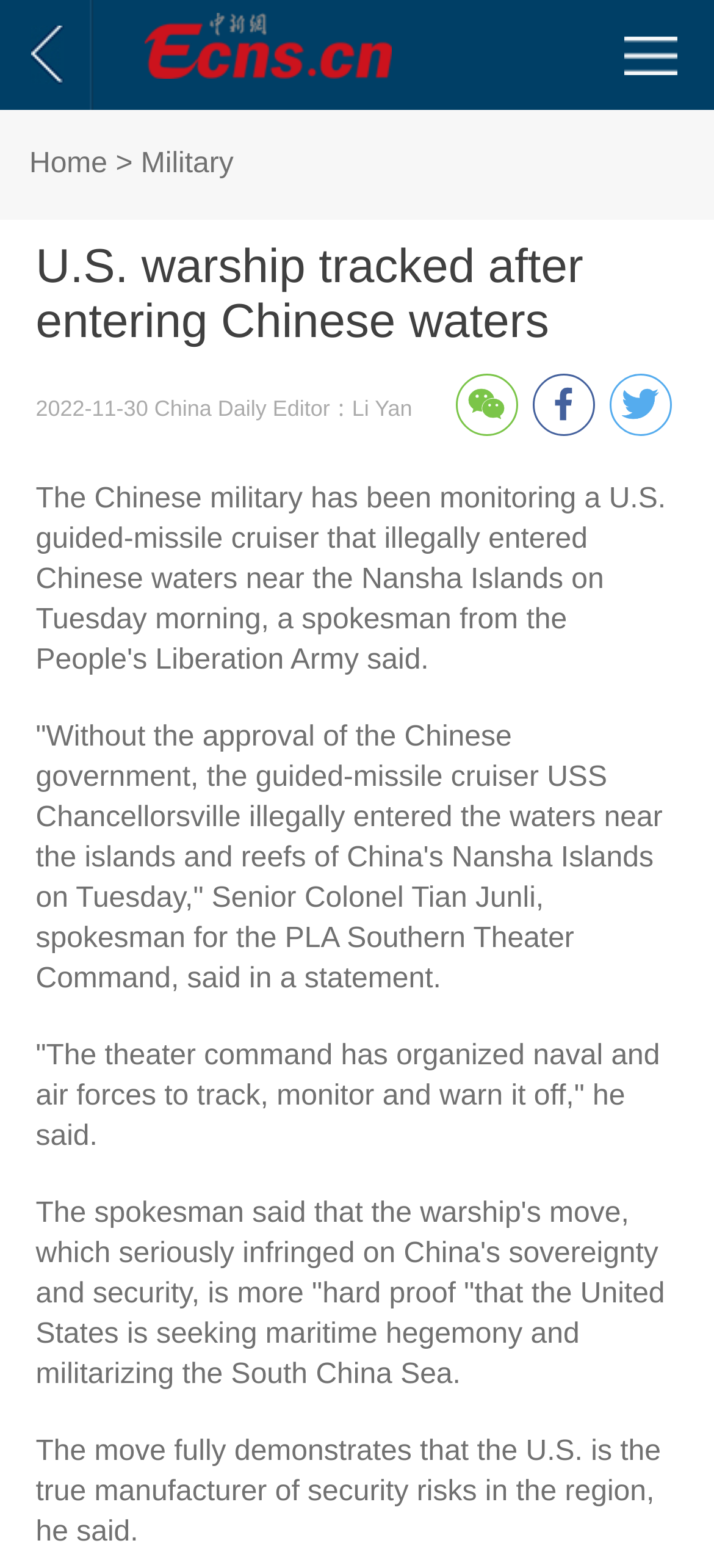Craft a detailed narrative of the webpage's structure and content.

The webpage appears to be a news article about a U.S. warship entering Chinese waters. At the top left, there is a link, and below it, there is a Chinese character. To the right of the Chinese character, there are two links, "Home" and another link with the text "Military". 

Below these links, there is a heading that reads "U.S. warship tracked after entering Chinese waters". On the same line, but to the right, there is a publication date "2022-11-30 China Daily" and the editor's name "Li Yan". 

Further down, there are three social media links, represented by icons. Below these icons, there is a large block of text that describes the incident, including a quote from a Senior Colonel Tian Junli, spokesman for the PLA Southern Theater Command. The text explains that the U.S. warship illegally entered Chinese waters and that the Chinese military has taken action to track and warn it off. The spokesman also accuses the U.S. of seeking maritime hegemony and militarizing the South China Sea.

Above the block of text, there is an image that is likely related to the news article.